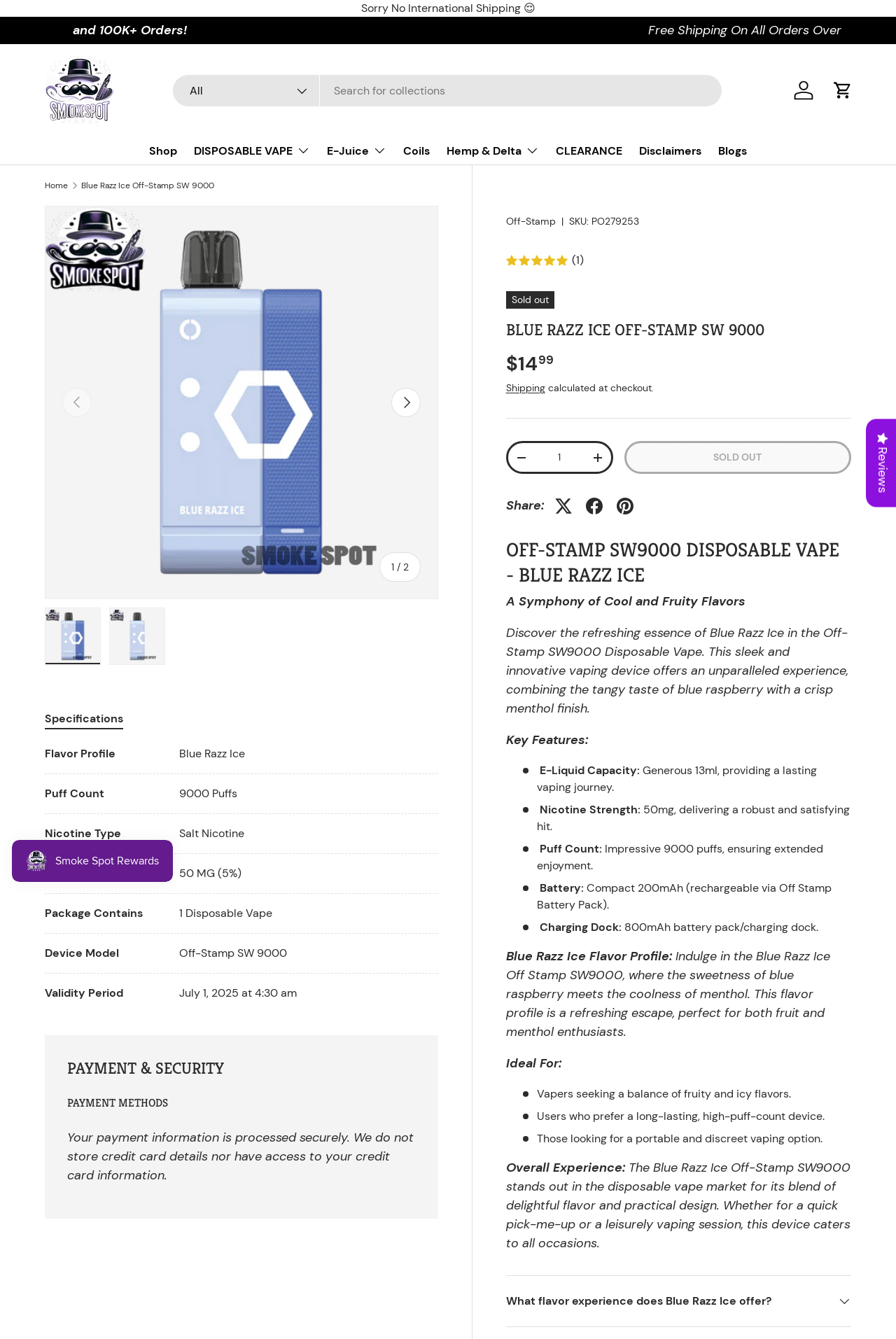Provide a brief response to the question below using one word or phrase:
How many puffs does the vape product deliver?

up to 9000 puffs